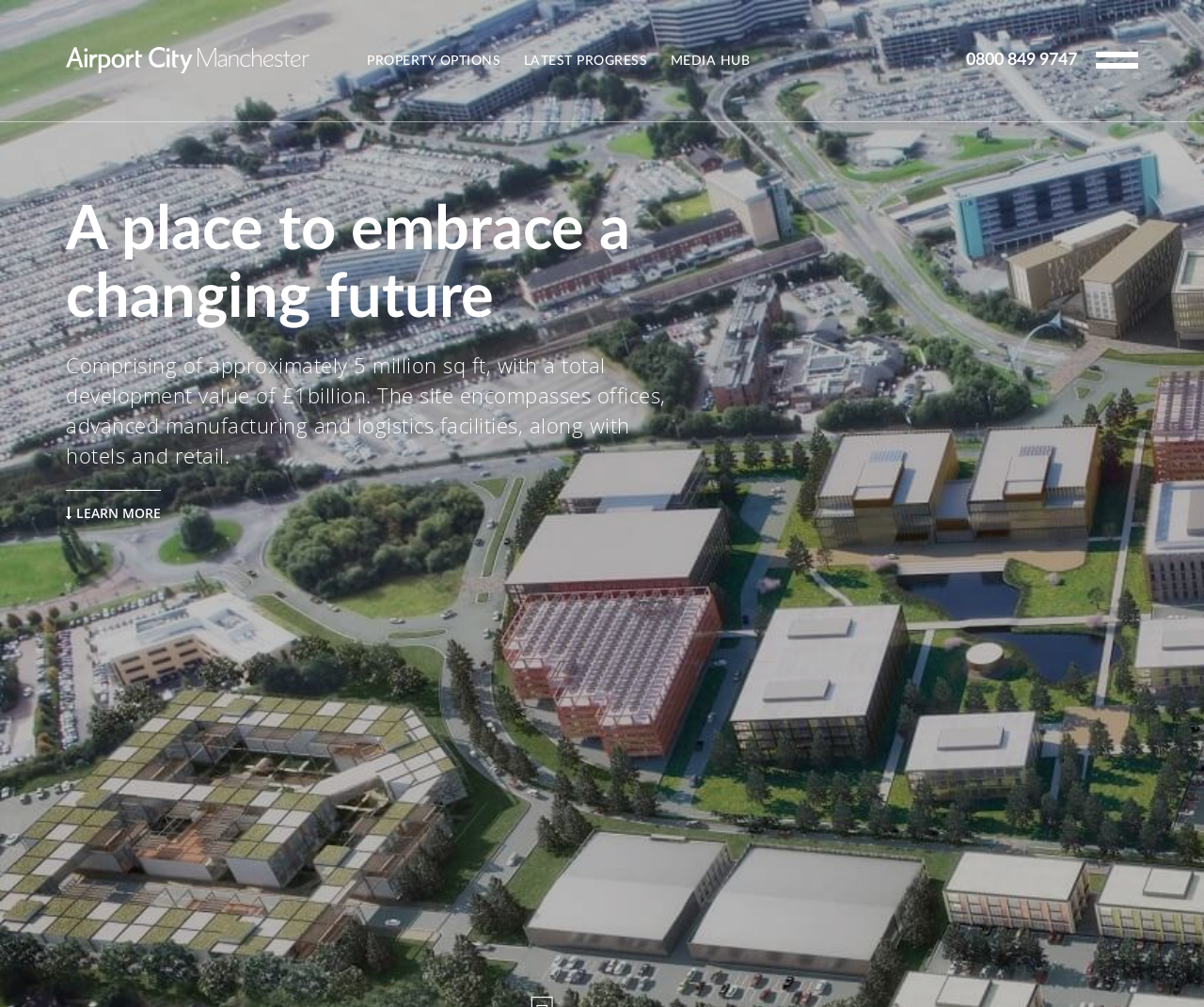Indicate the bounding box coordinates of the element that must be clicked to execute the instruction: "View LATEST PROGRESS". The coordinates should be given as four float numbers between 0 and 1, i.e., [left, top, right, bottom].

[0.215, 0.247, 0.34, 0.264]